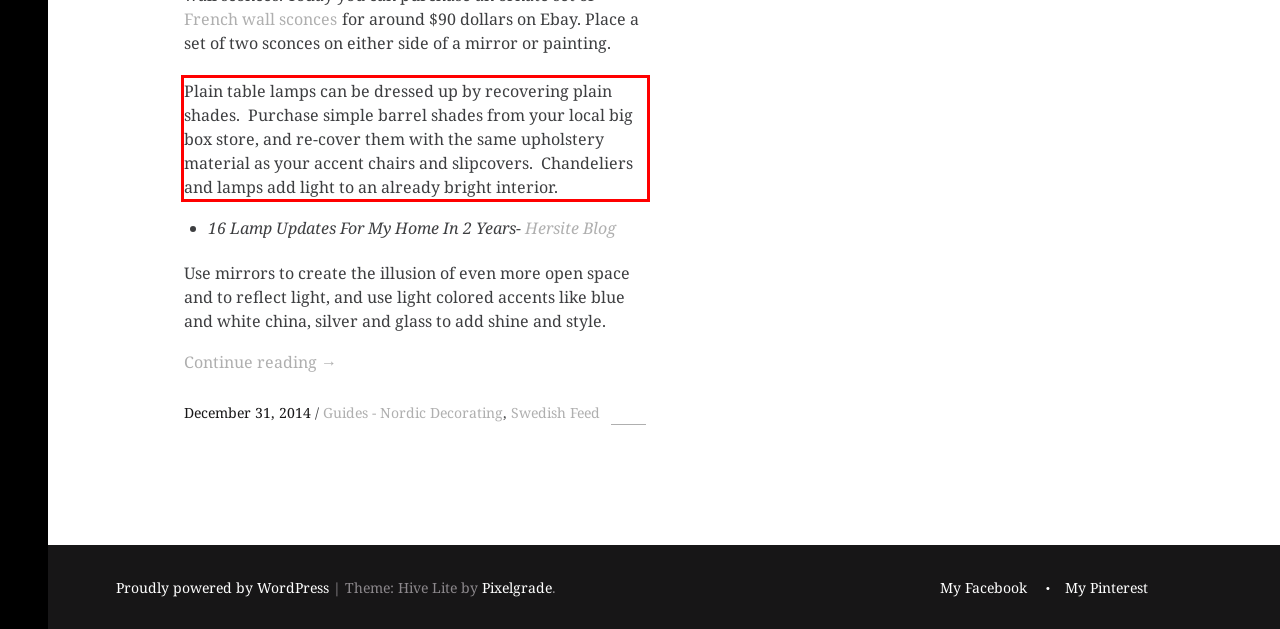Given a screenshot of a webpage, locate the red bounding box and extract the text it encloses.

Plain table lamps can be dressed up by recovering plain shades. Purchase simple barrel shades from your local big box store, and re-cover them with the same upholstery material as your accent chairs and slipcovers. Chandeliers and lamps add light to an already bright interior.